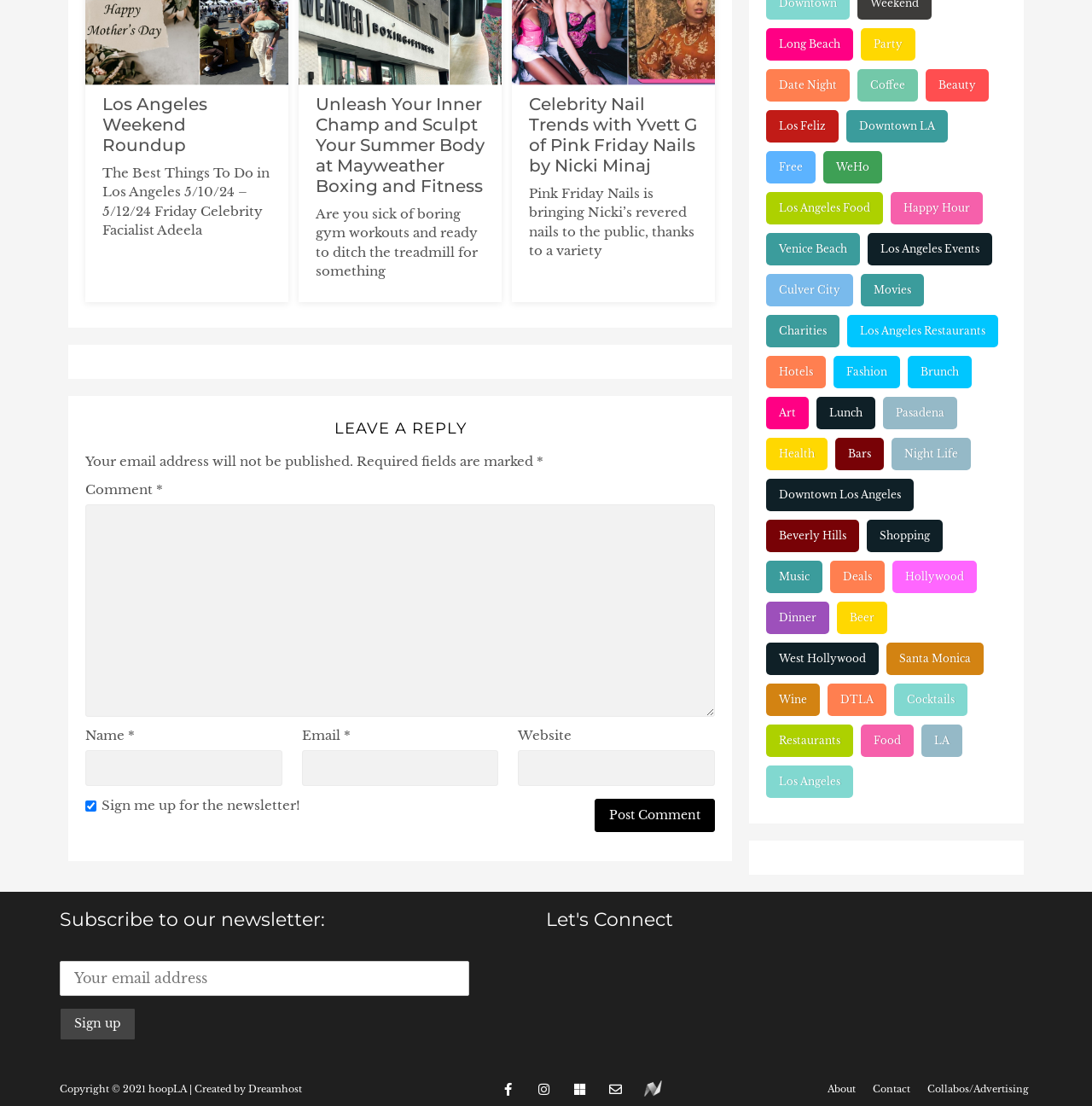How many categories are listed at the top of the webpage?
Please use the image to provide a one-word or short phrase answer.

29